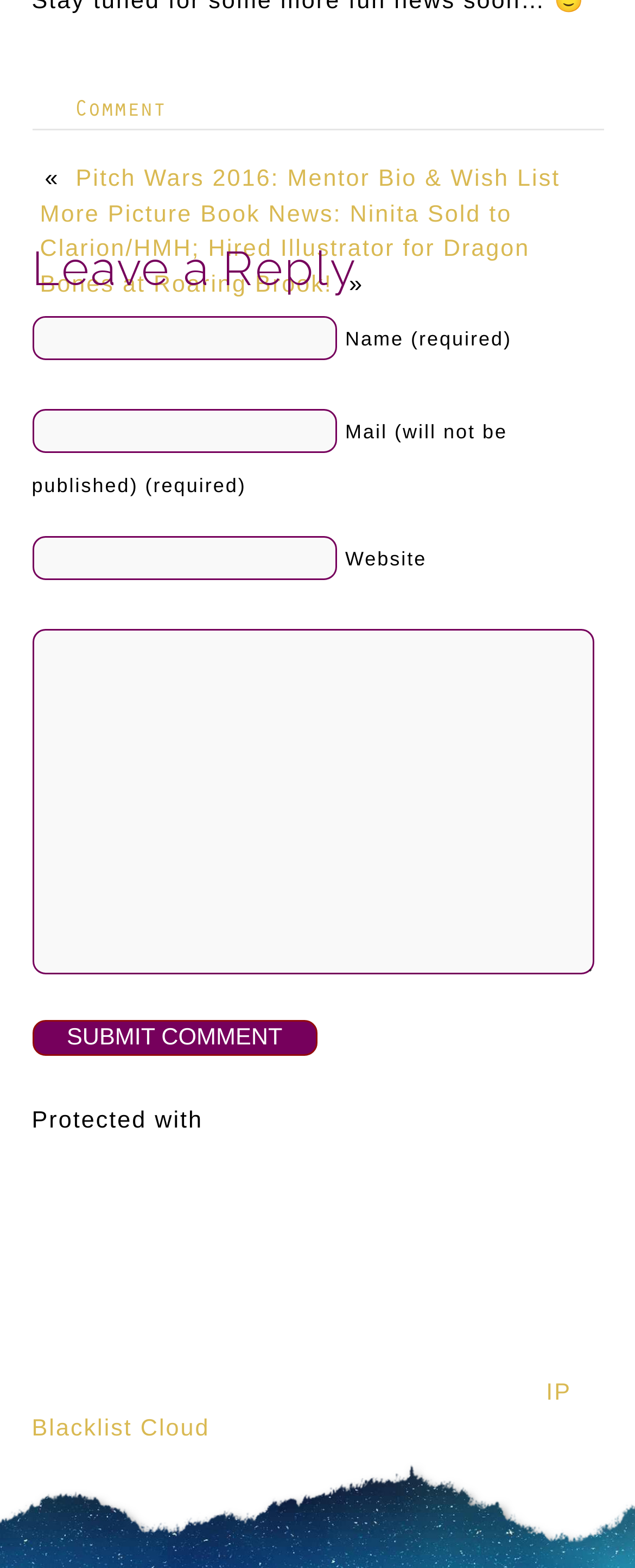Show me the bounding box coordinates of the clickable region to achieve the task as per the instruction: "Log in to the account".

None